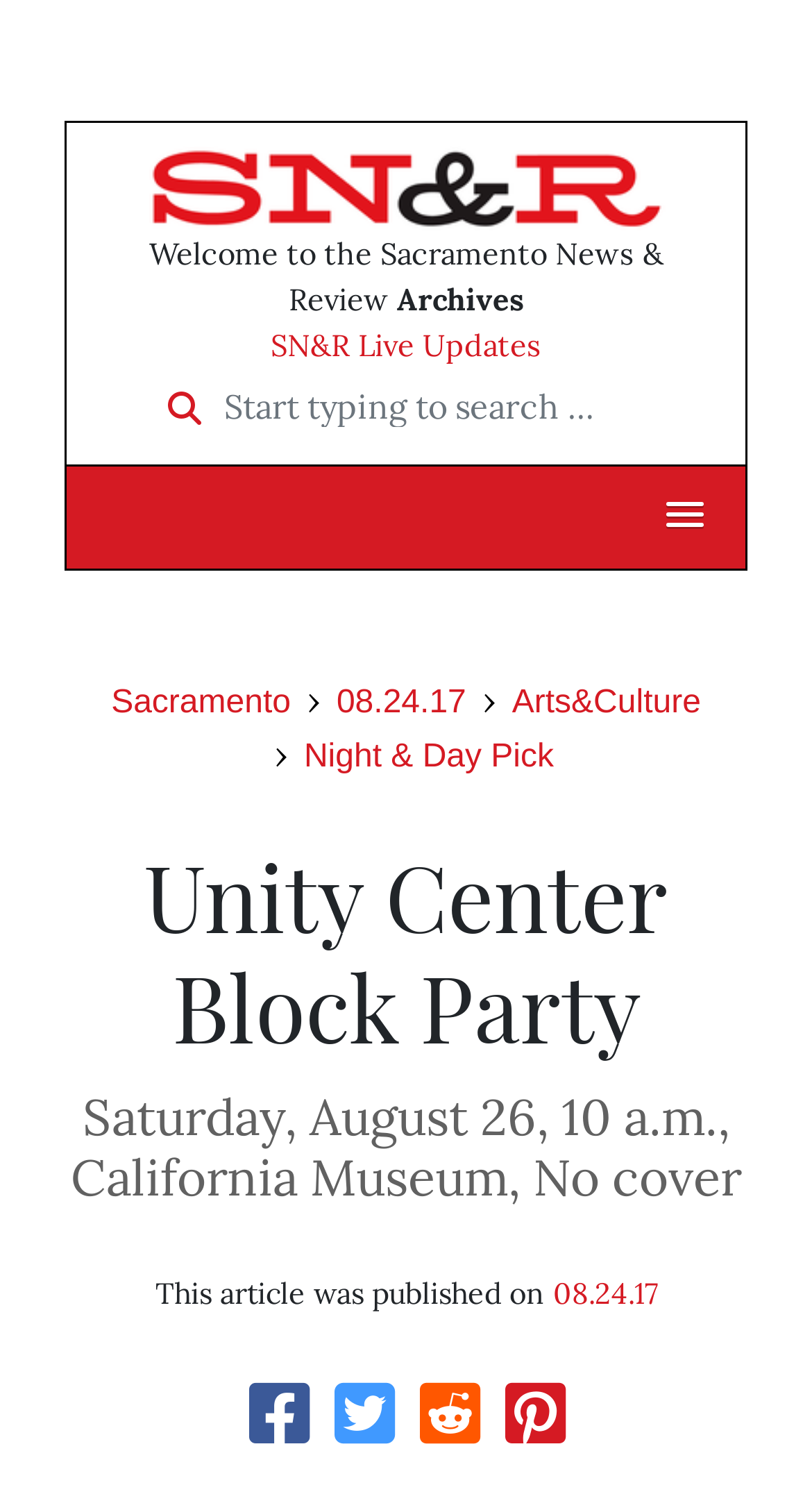Use a single word or phrase to answer the question:
What is the name of the newspaper?

Sacramento News & Review